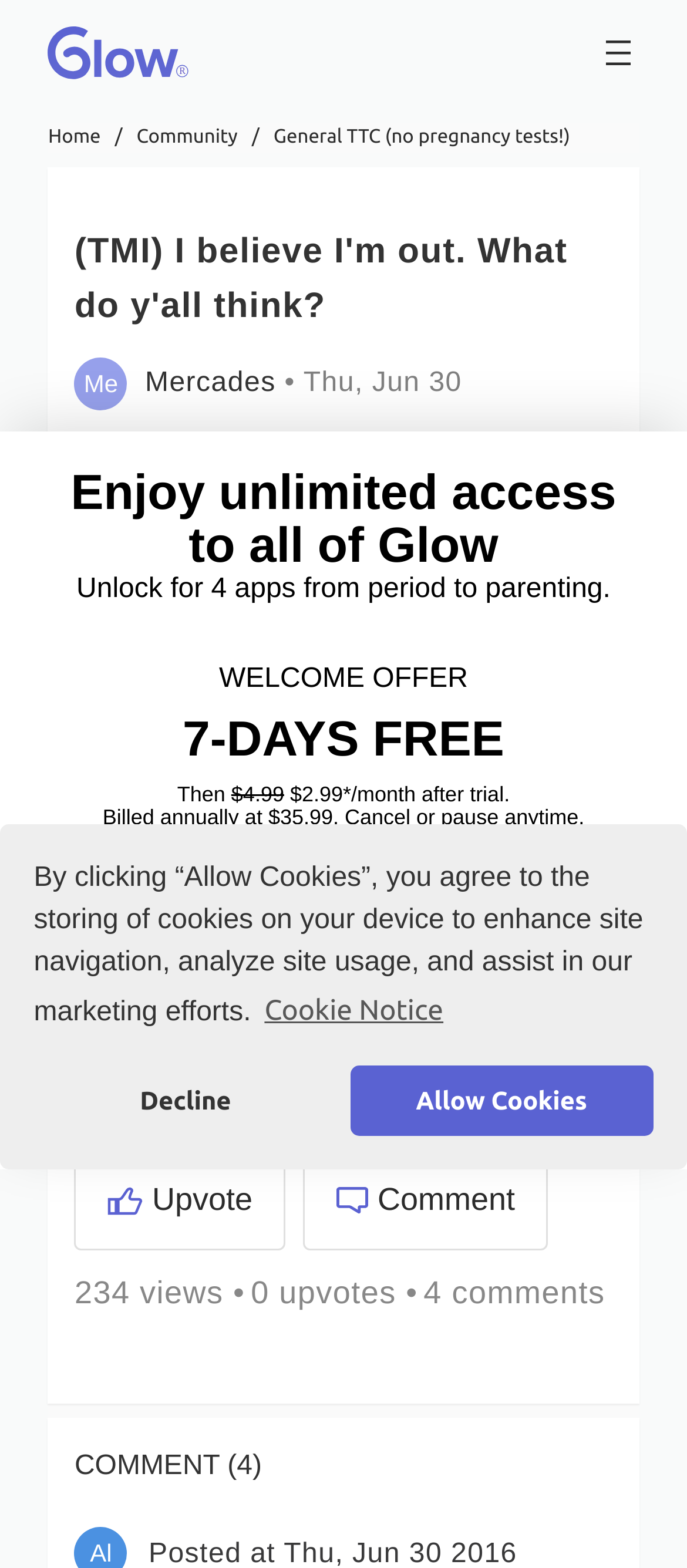Could you find the bounding box coordinates of the clickable area to complete this instruction: "Click the 'Comment' button"?

[0.491, 0.757, 0.537, 0.774]